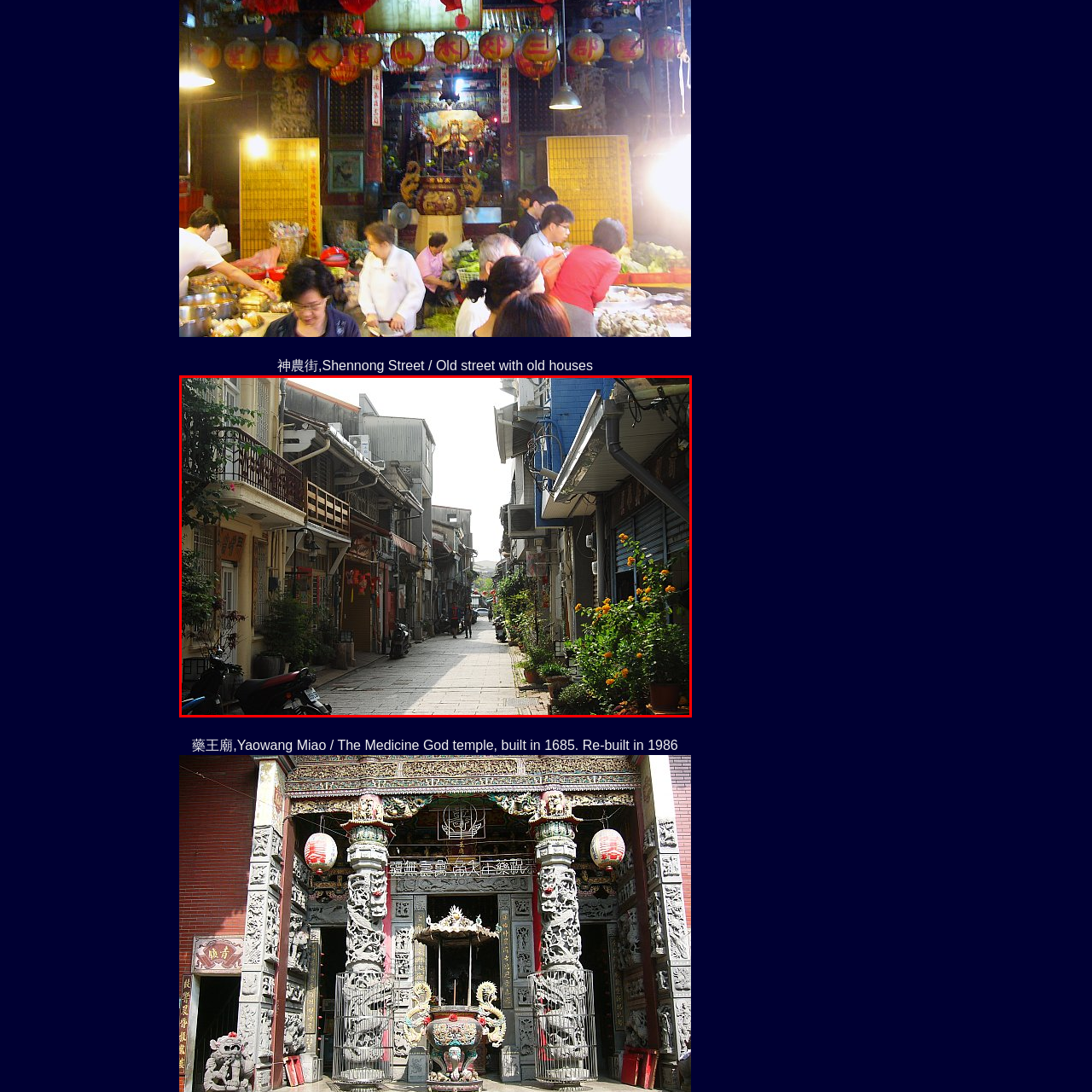What is located near Shennong Street?
Focus on the image highlighted within the red borders and answer with a single word or short phrase derived from the image.

Yaowang Miao